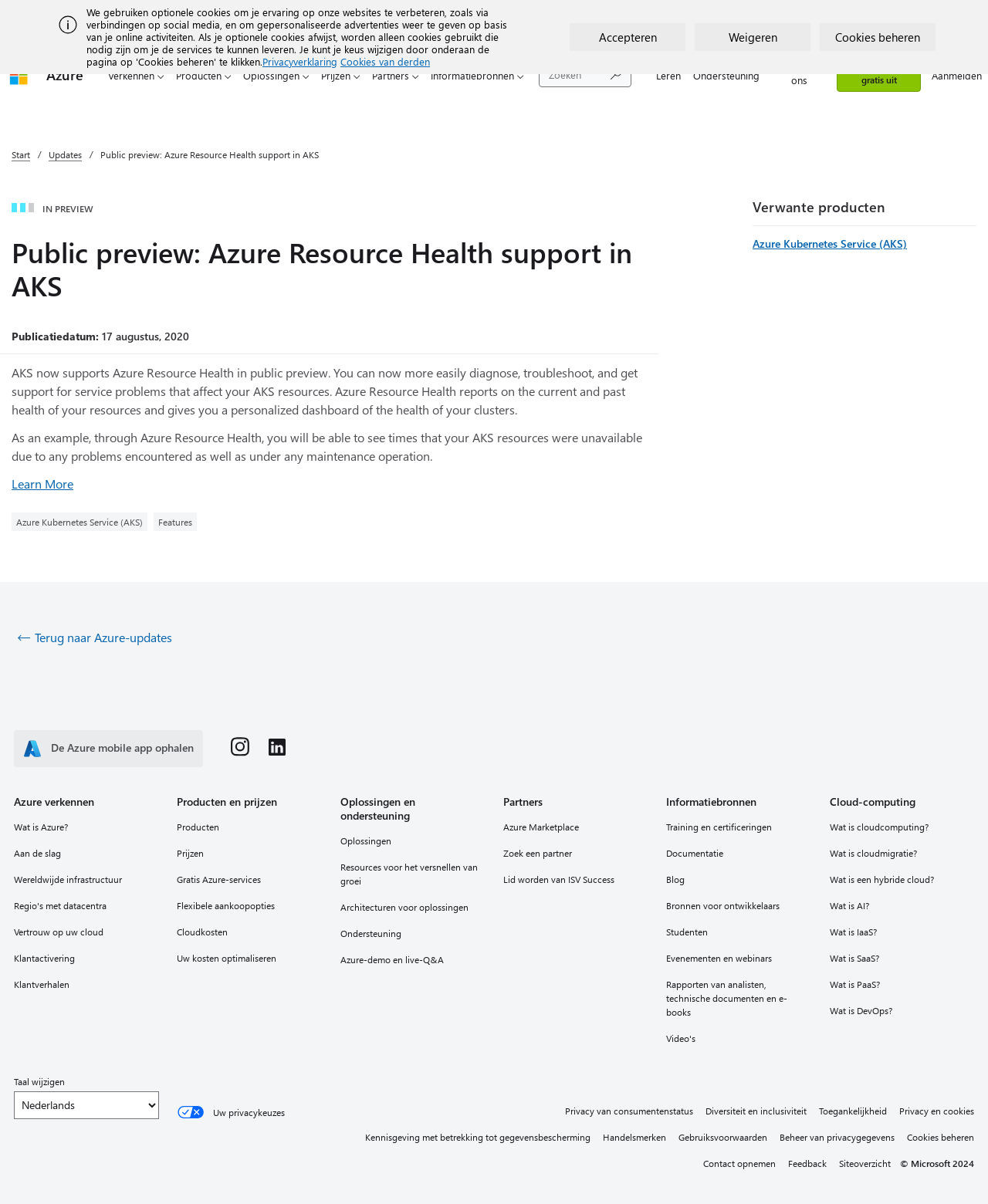Please identify the bounding box coordinates of the region to click in order to complete the task: "Learn more about Azure Resource Health support in AKS". The coordinates must be four float numbers between 0 and 1, specified as [left, top, right, bottom].

[0.012, 0.395, 0.074, 0.408]